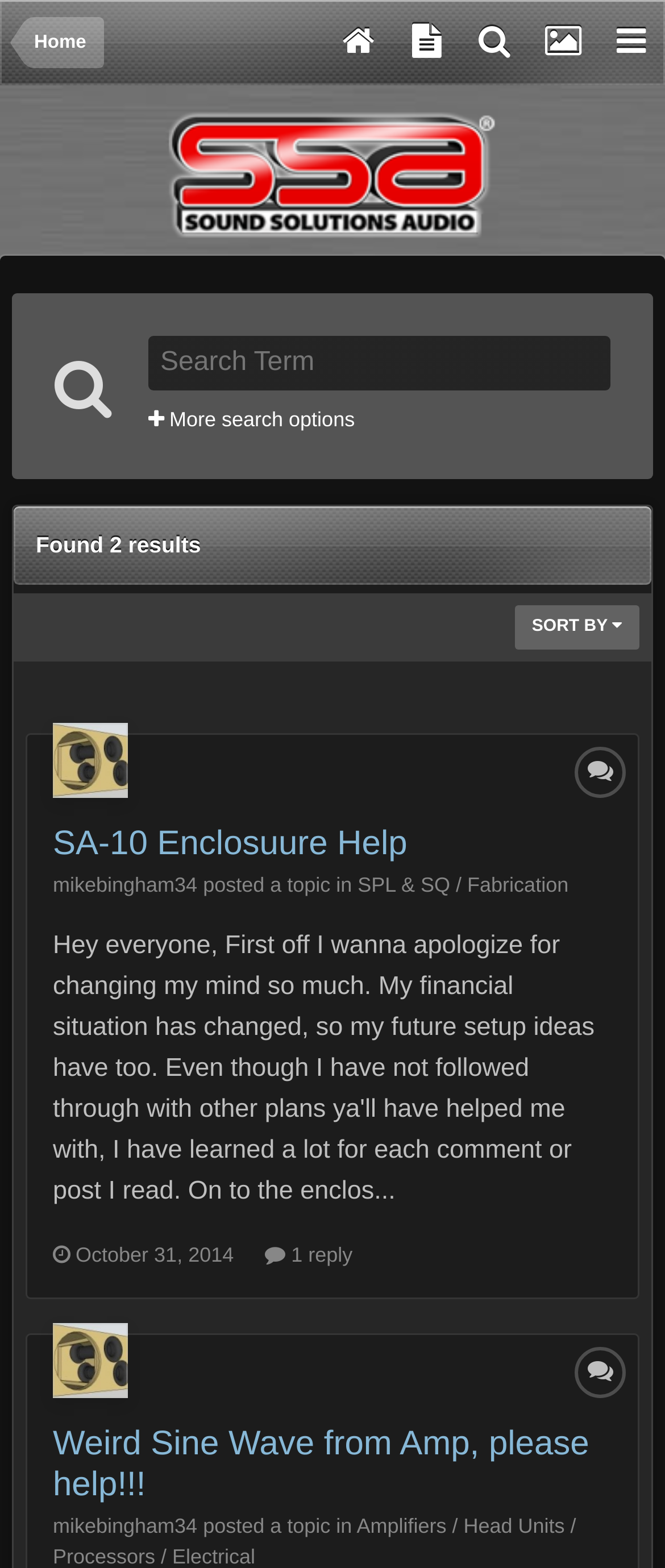Locate the bounding box of the UI element defined by this description: "October 31, 2014". The coordinates should be given as four float numbers between 0 and 1, formatted as [left, top, right, bottom].

[0.079, 0.793, 0.351, 0.808]